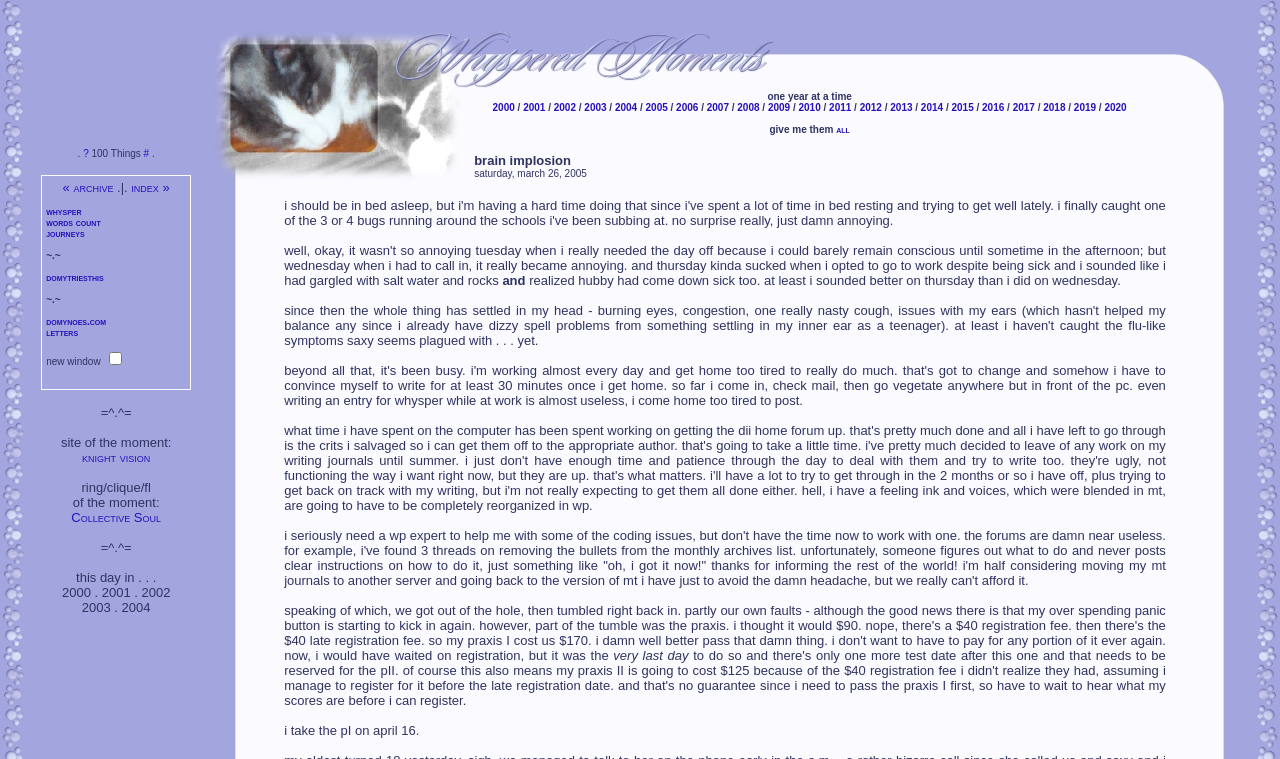Please specify the bounding box coordinates of the clickable region necessary for completing the following instruction: "click on the 'knight vision' link". The coordinates must consist of four float numbers between 0 and 1, i.e., [left, top, right, bottom].

[0.064, 0.593, 0.117, 0.613]